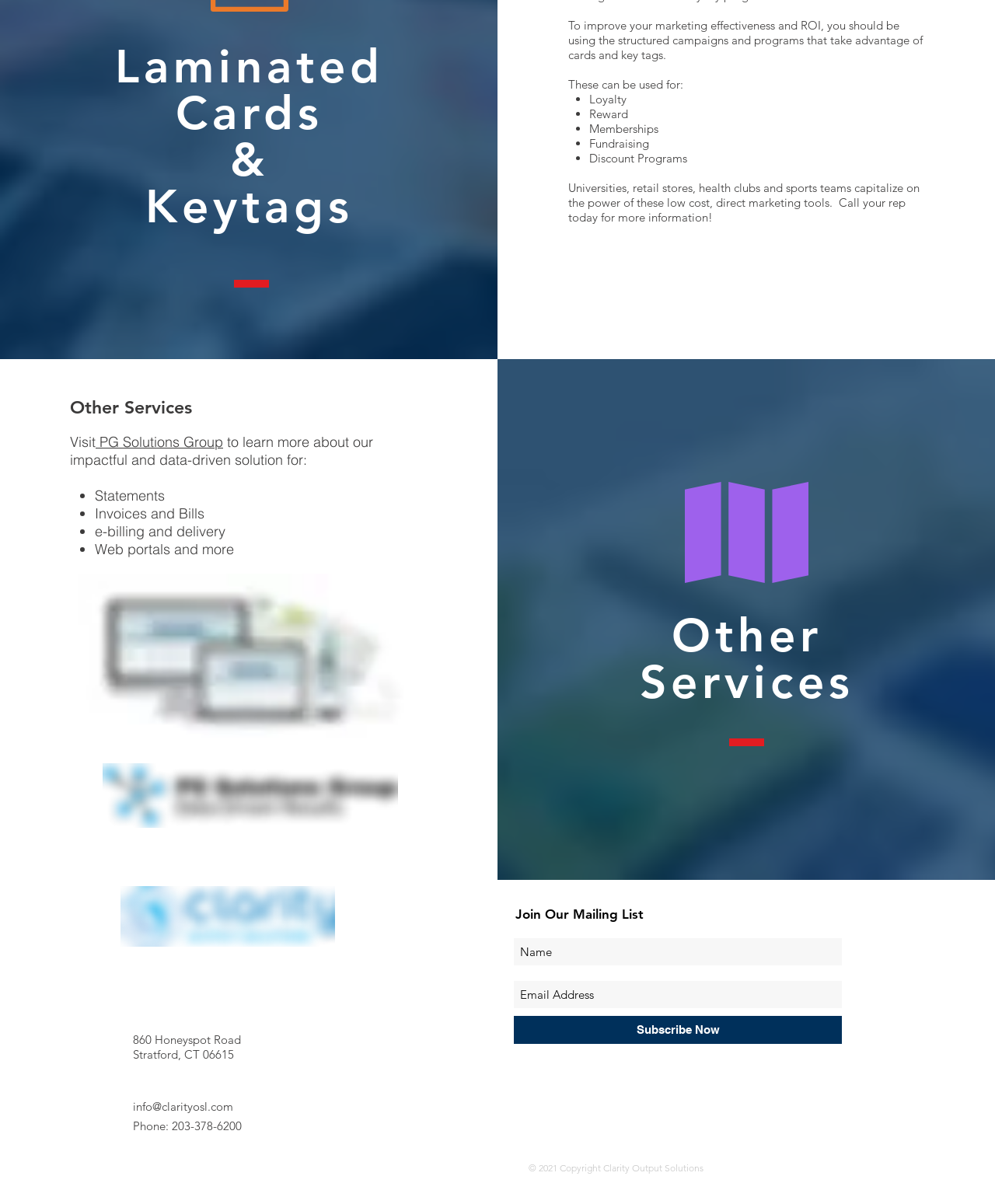Answer the question using only a single word or phrase: 
What is the purpose of the 'Join Our Mailing List' section?

To subscribe to the company's mailing list